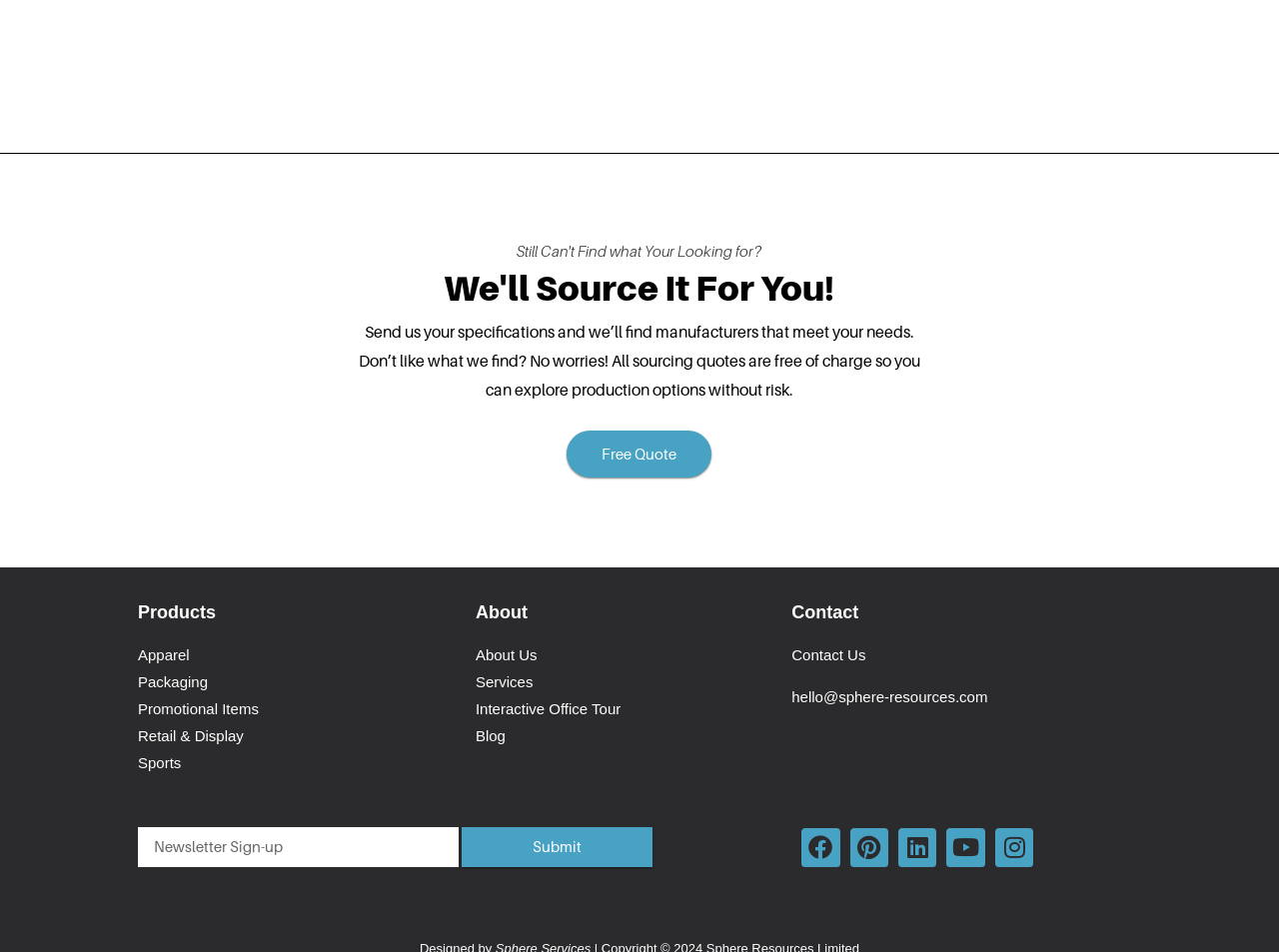Determine the bounding box coordinates for the area that needs to be clicked to fulfill this task: "Read the 'SIZING AND FIT' section". The coordinates must be given as four float numbers between 0 and 1, i.e., [left, top, right, bottom].

None